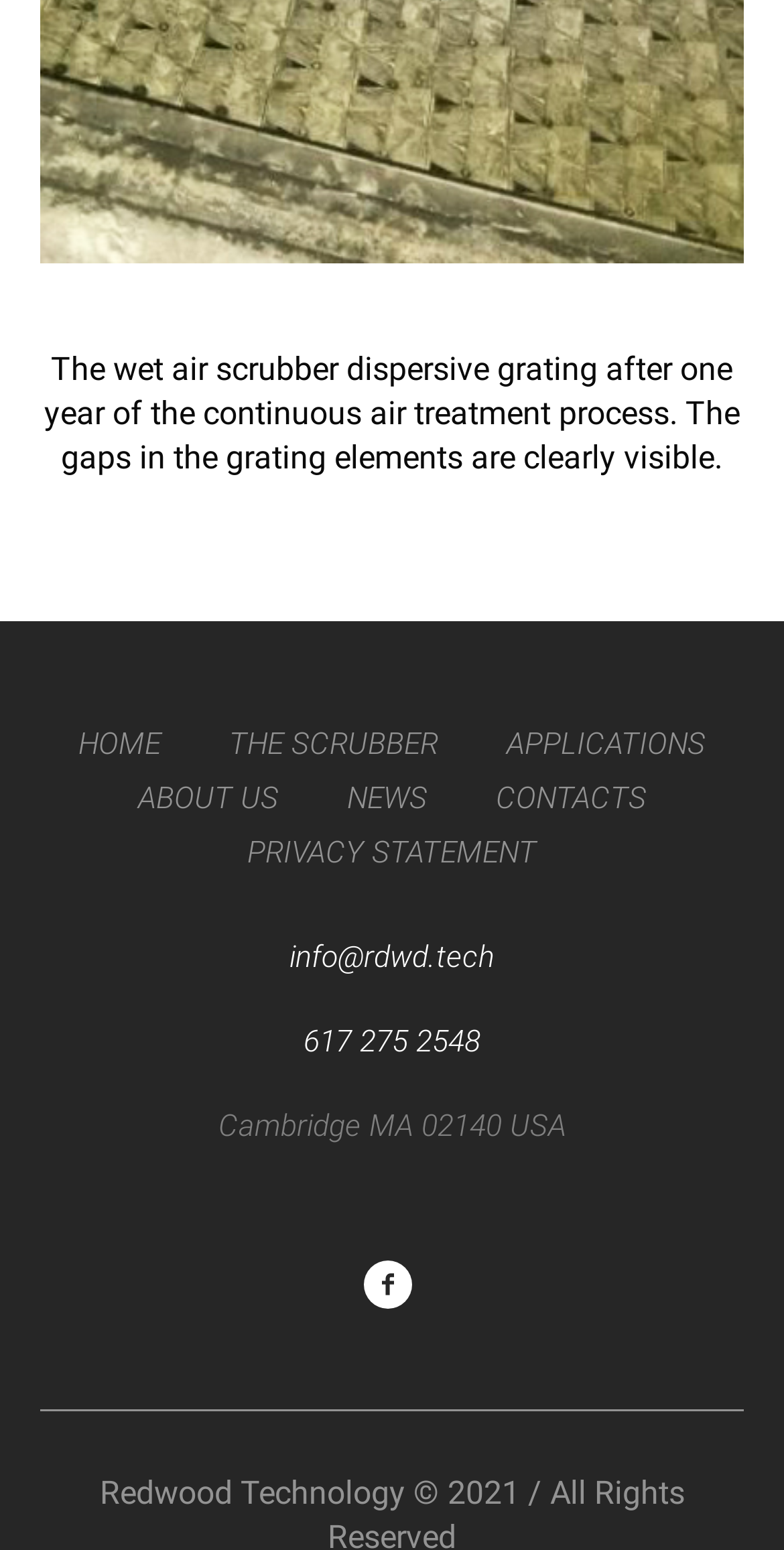Based on the image, please respond to the question with as much detail as possible:
What is the location of the company?

The location of the company is provided in the contact information section, which is Cambridge MA 02140 USA.